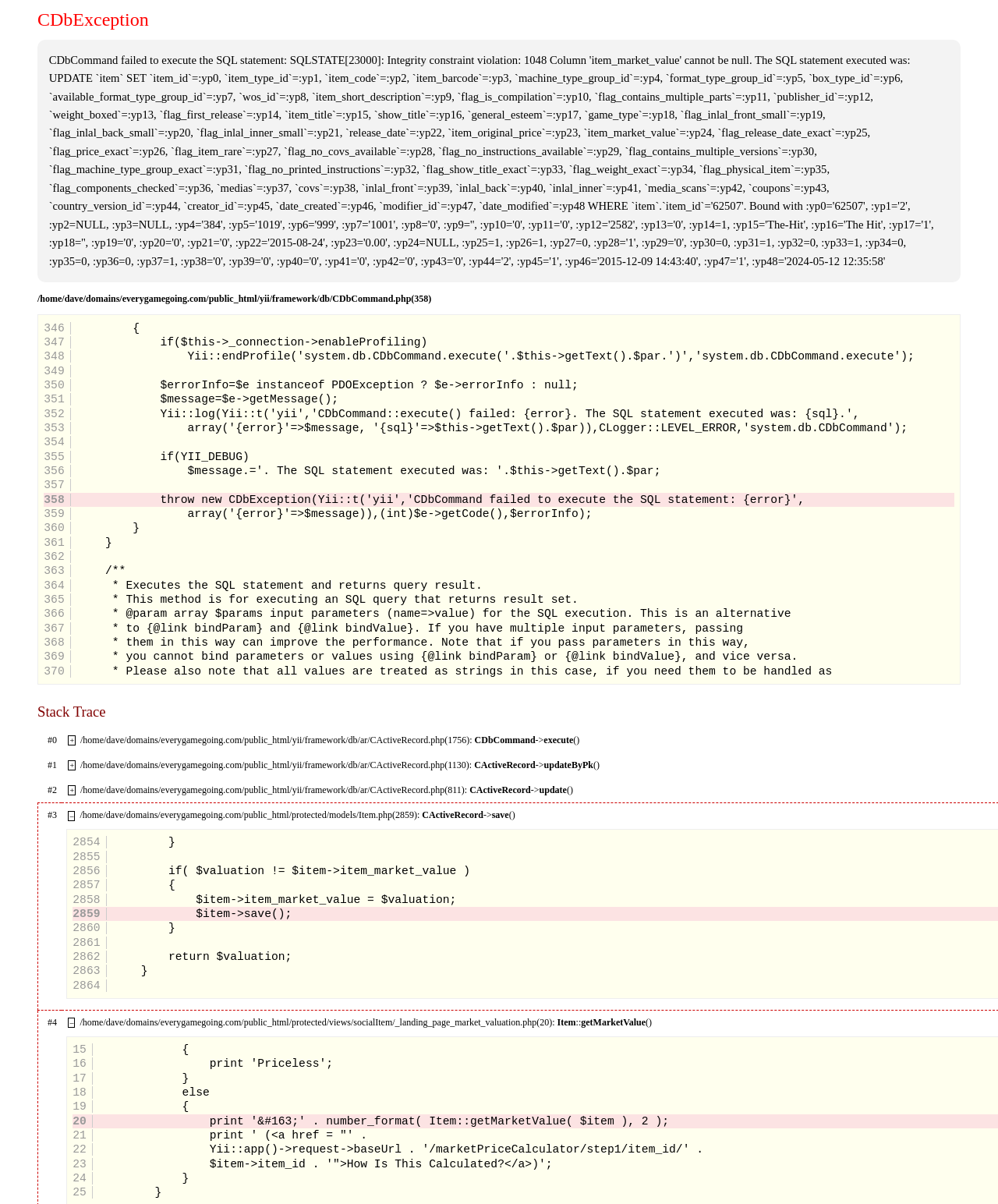Generate a thorough caption that explains the contents of the webpage.

The webpage appears to be an error page or a debugging page, displaying a CDbException error. At the top of the page, there is a heading "CDbException" in a prominent font size. Below the heading, there is a block of code with line numbers, starting from 346 and going up to 362. The code is indented, indicating a hierarchical structure.

To the right of the line numbers, there is the corresponding code, which appears to be a PHP script. The code is dense and contains various statements, including if-else conditions, function calls, and variable assignments.

Below the code block, there is another heading "Stack Trace" in a prominent font size. This section contains a grid with multiple rows, each representing a stack trace element. The grid cells contain various information, including line numbers, file paths, and function calls.

The overall layout of the page is dense and technical, suggesting that it is intended for developers or technical users who need to debug or troubleshoot an issue. The page does not contain any images or non-technical content.